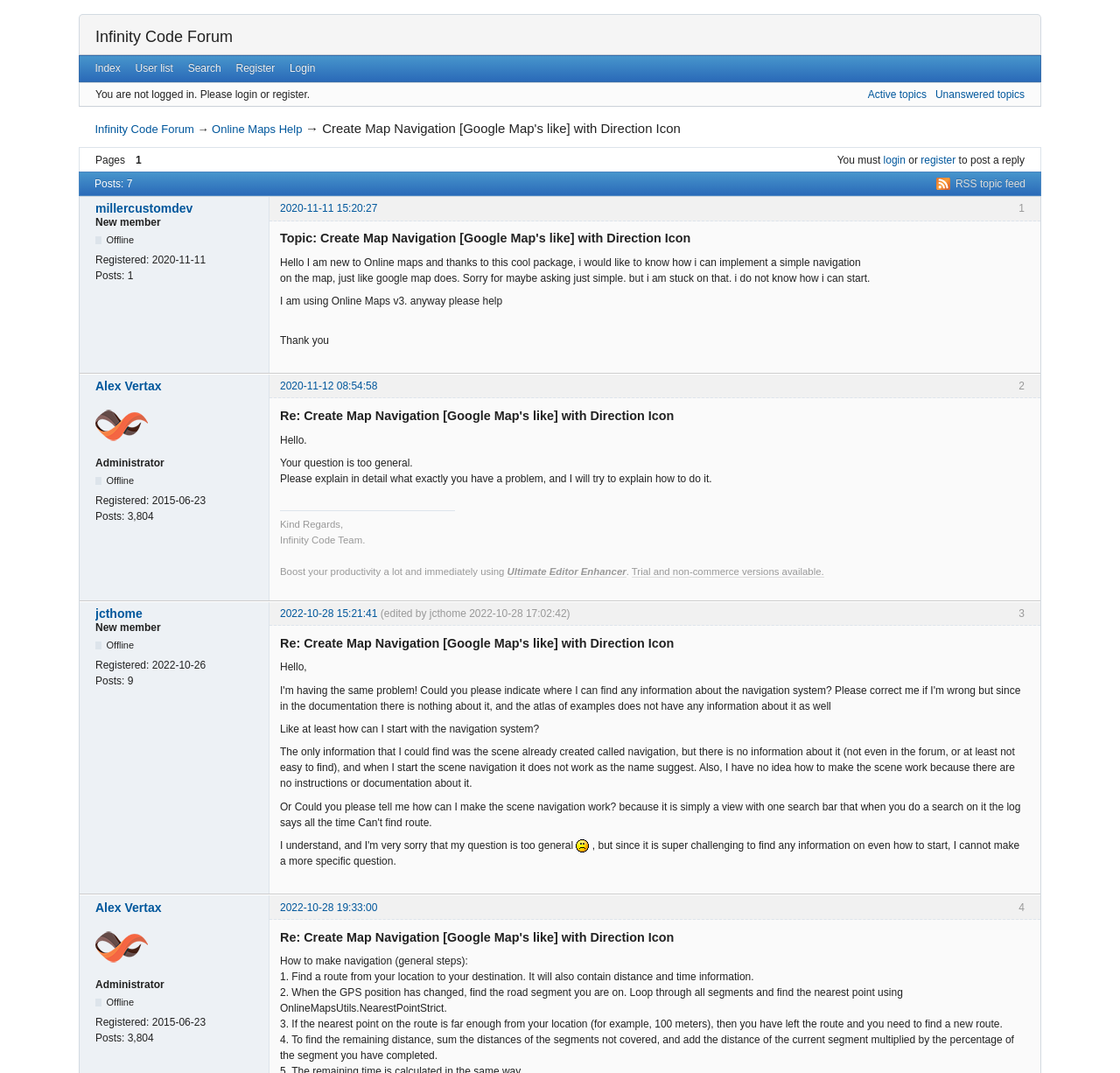Respond with a single word or phrase:
How many posts are there in the discussion?

4